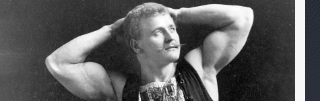Describe the important features and context of the image with as much detail as possible.

The image features a vintage black-and-white photograph of a muscular man, identified as Eugen Sandow, striking a classic bodybuilding pose. He is depicted flexing his impressive biceps while holding his hands behind his head, showcasing his well-defined physique. Sandow is often recognized as one of the pioneers of modern bodybuilding and was known for his aesthetic appearance and prowess in strength training. His confident expression and pose highlight the ideals of strength and fitness that were celebrated in his time. This image is accompanied by links to articles related to Sandow, including one titled "The Eugen Sandow Workout You Can Do At Home," emphasizing his legacy in the fitness community.